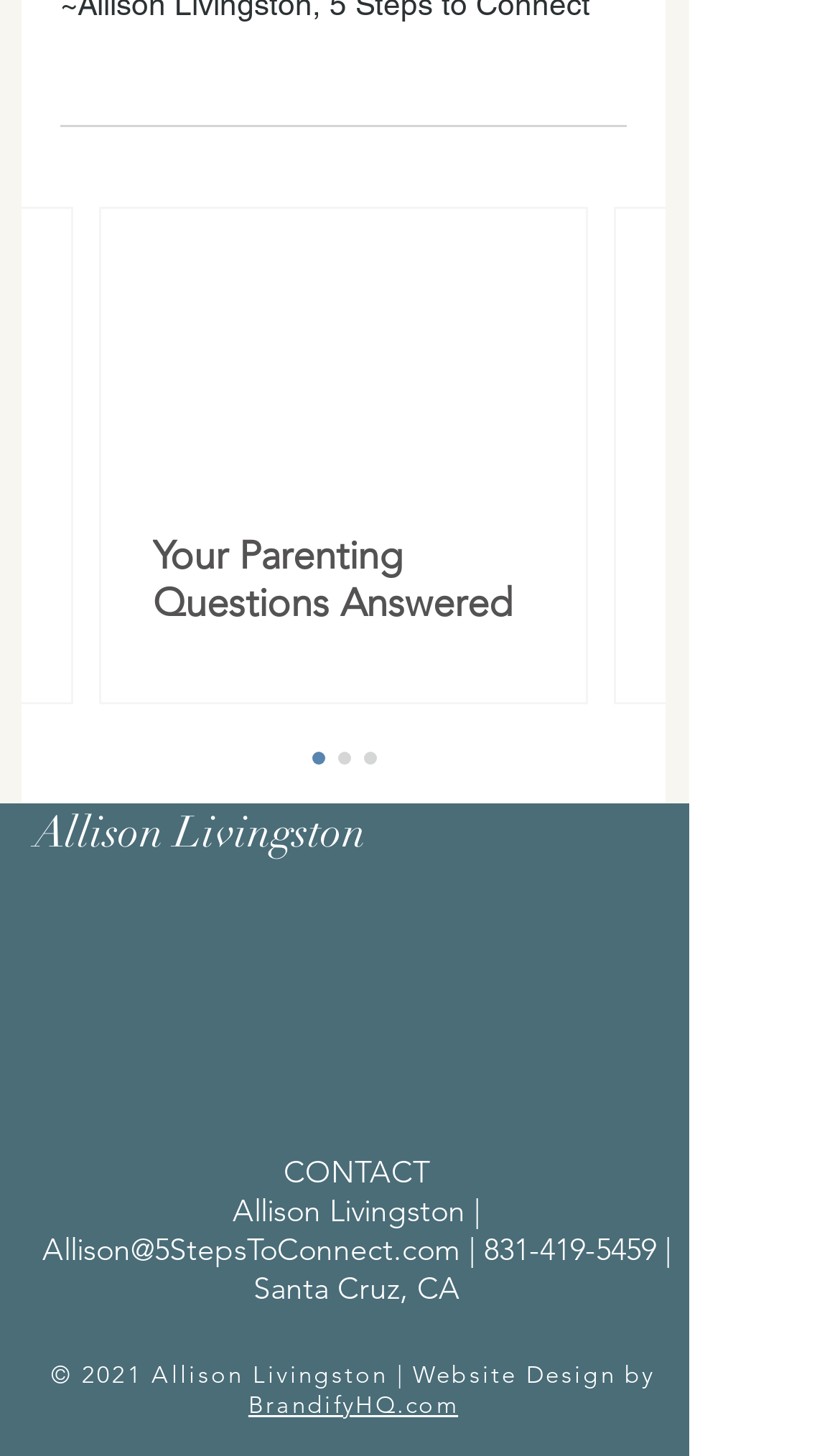Using the details from the image, please elaborate on the following question: What is the name of the person?

I found the name 'Allison Livingston' in the heading element with bounding box coordinates [0.041, 0.552, 0.587, 0.605], which suggests that it is the name of the person.